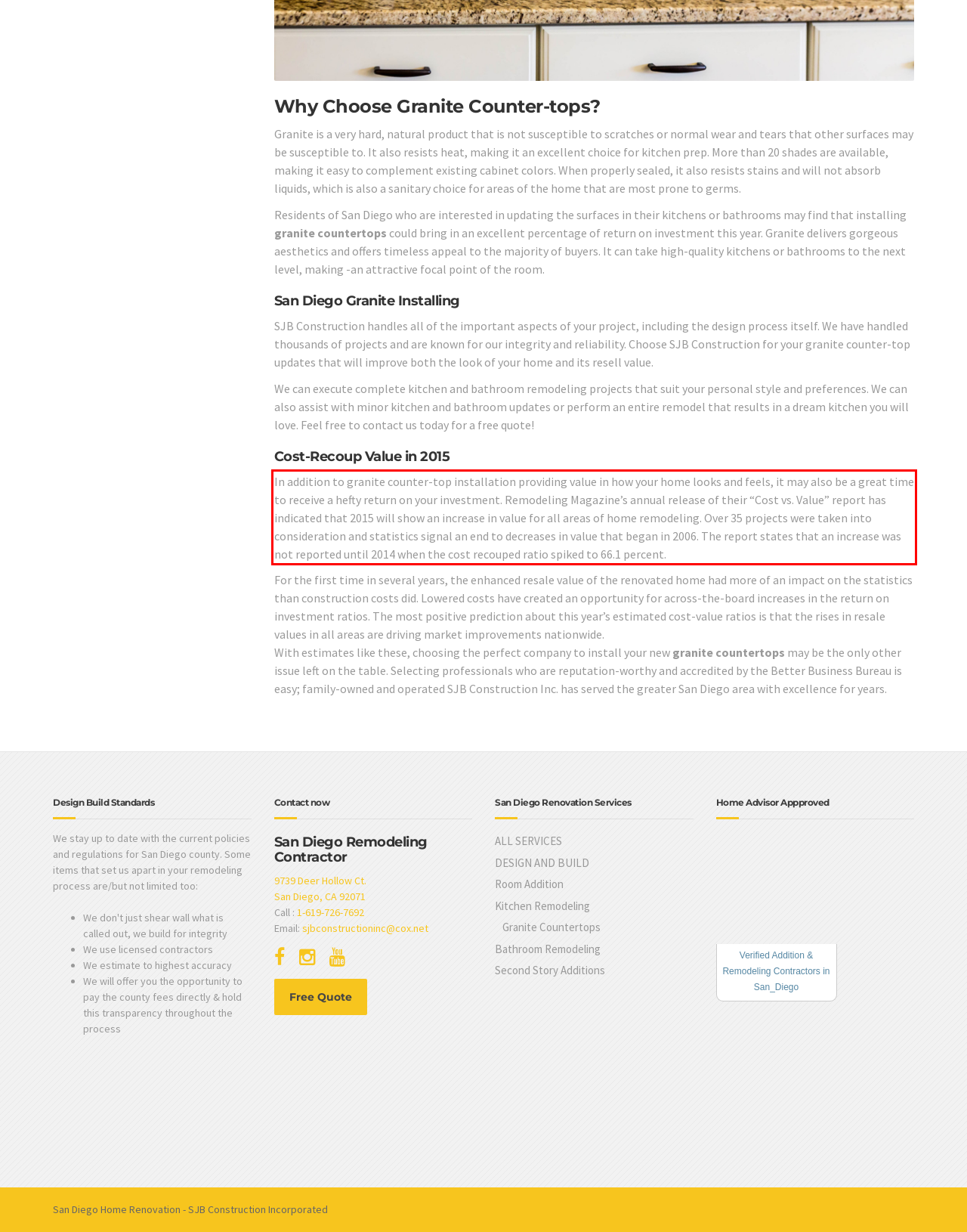You are provided with a screenshot of a webpage that includes a UI element enclosed in a red rectangle. Extract the text content inside this red rectangle.

In addition to granite counter-top installation providing value in how your home looks and feels, it may also be a great time to receive a hefty return on your investment. Remodeling Magazine’s annual release of their “Cost vs. Value” report has indicated that 2015 will show an increase in value for all areas of home remodeling. Over 35 projects were taken into consideration and statistics signal an end to decreases in value that began in 2006. The report states that an increase was not reported until 2014 when the cost recouped ratio spiked to 66.1 percent.